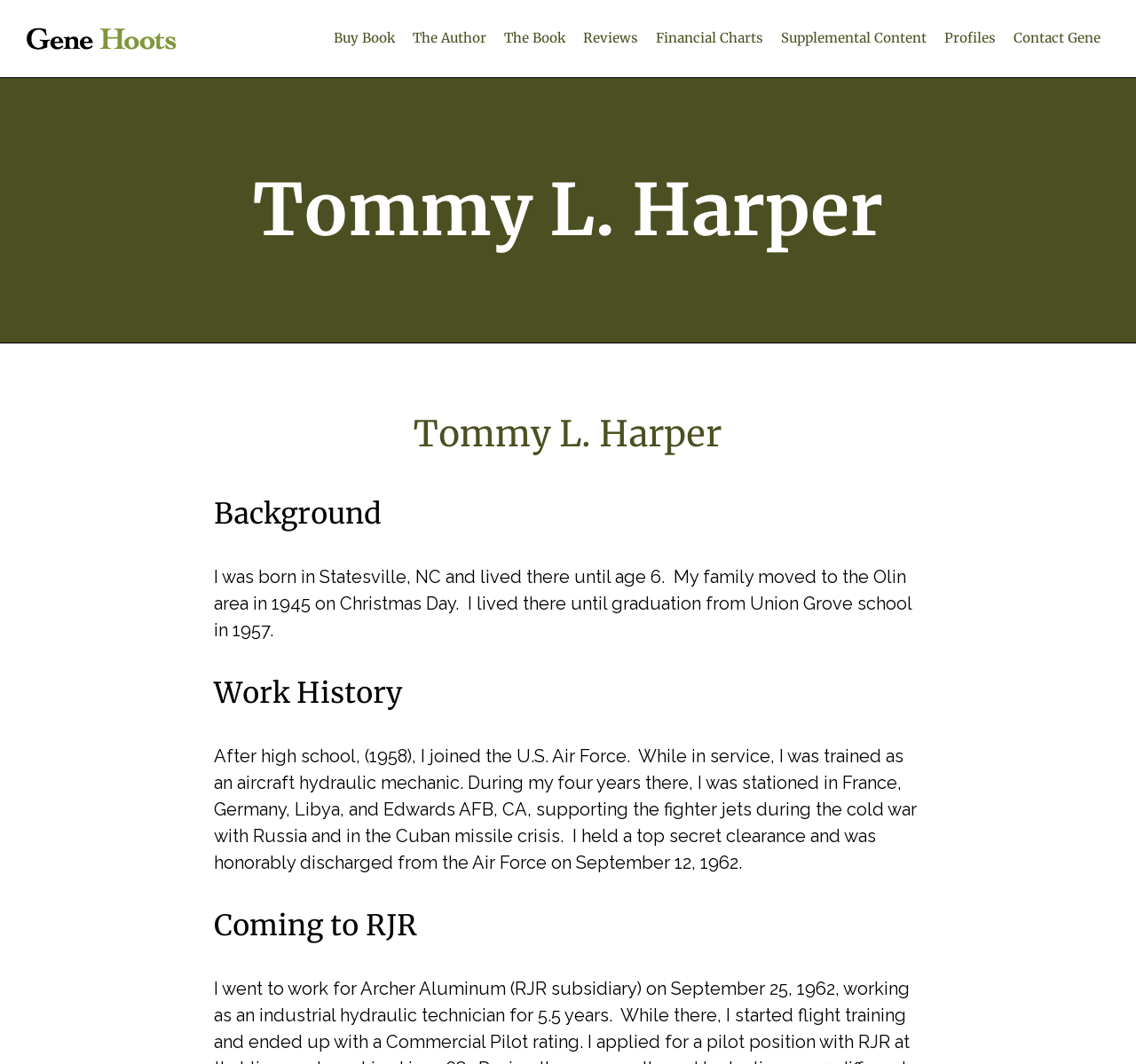Please identify the primary heading on the webpage and return its text.

Tommy L. Harper